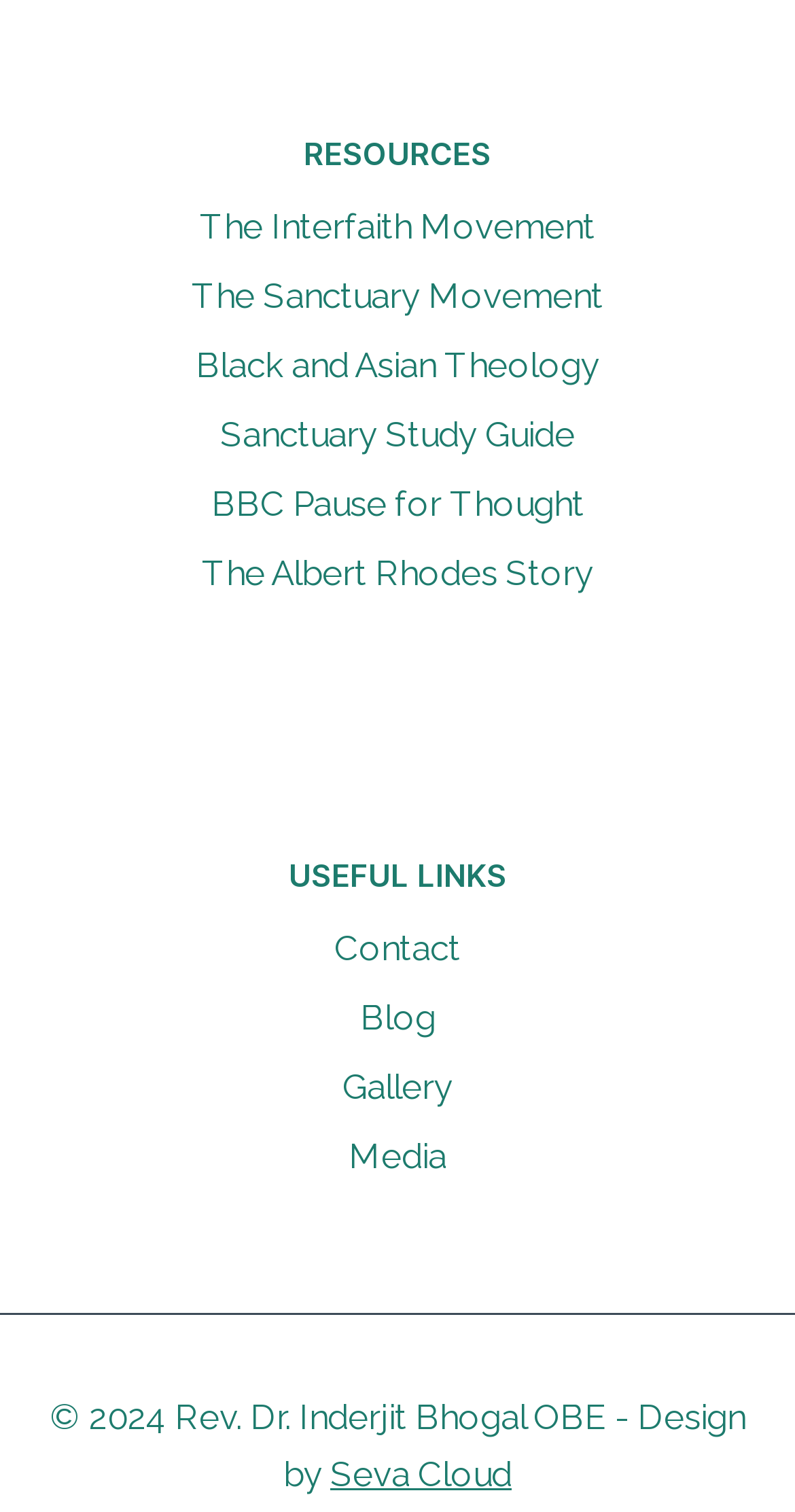Based on the visual content of the image, answer the question thoroughly: How many links are under 'RESOURCES'?

I counted the number of links under the 'RESOURCES' heading, which are 'The Interfaith Movement', 'The Sanctuary Movement', 'Black and Asian Theology', 'Sanctuary Study Guide', 'BBC Pause for Thought', and 'The Albert Rhodes Story'.